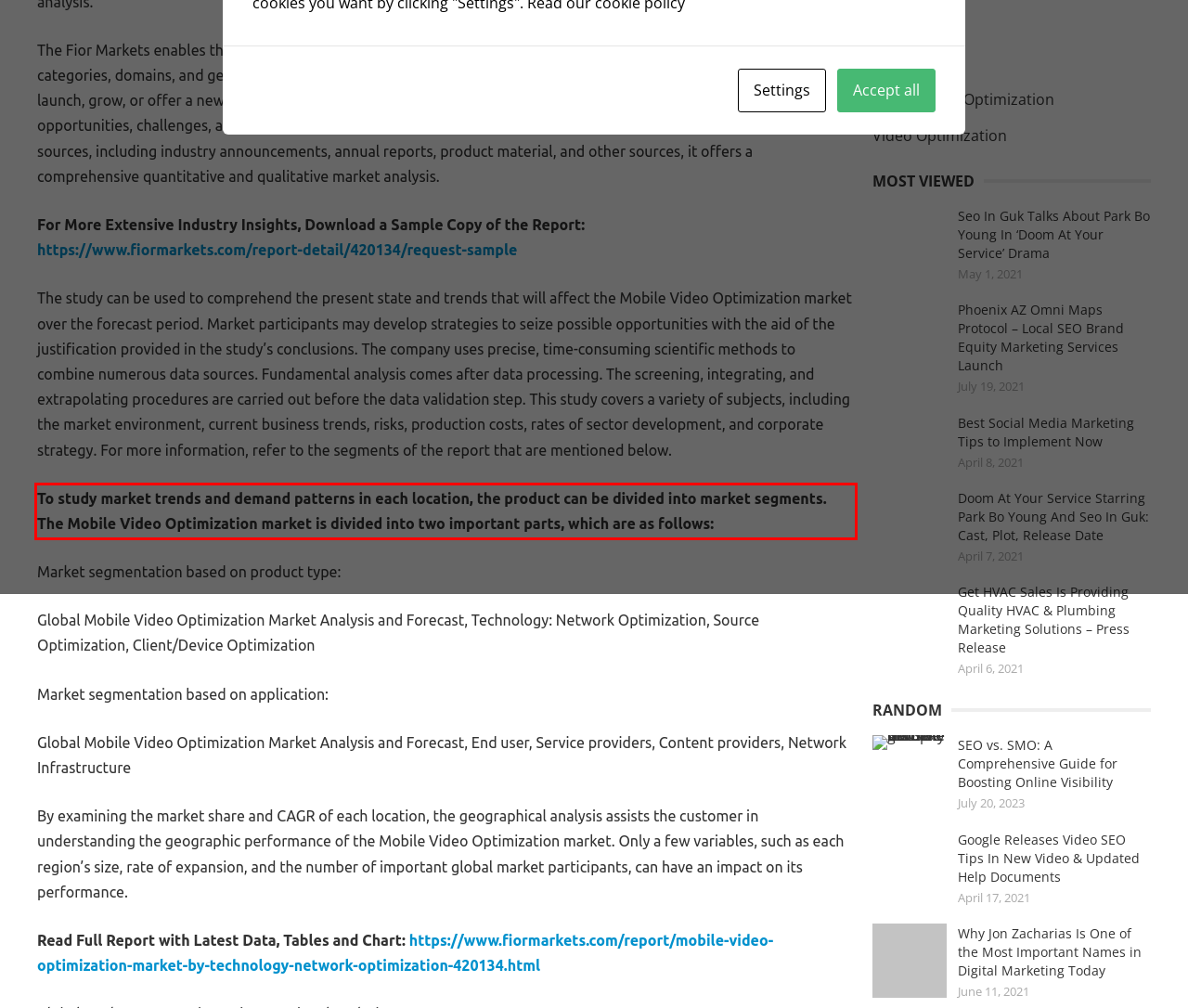Using the provided webpage screenshot, recognize the text content in the area marked by the red bounding box.

To study market trends and demand patterns in each location, the product can be divided into market segments. The Mobile Video Optimization market is divided into two important parts, which are as follows: